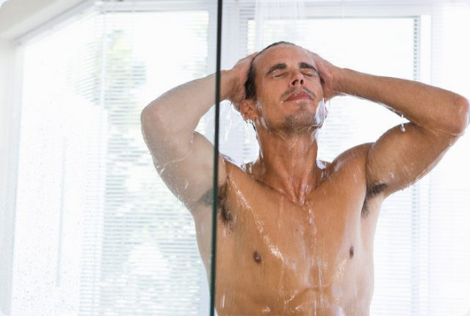Present an elaborate depiction of the scene captured in the image.

The image captures a man standing under a shower, visibly enjoying his bathing experience. He has a toned physique, with water cascading down his skin, emphasizing his fit body. His eyes are closed, and he appears to be relaxed, with his hands on his head, savoring the moment. The background features bright light filtering through glass windows, enhancing the serene and refreshing ambiance of the scene. This image effectively highlights themes of personal care and hygiene, which aligns with discussions about men's health and well-being.